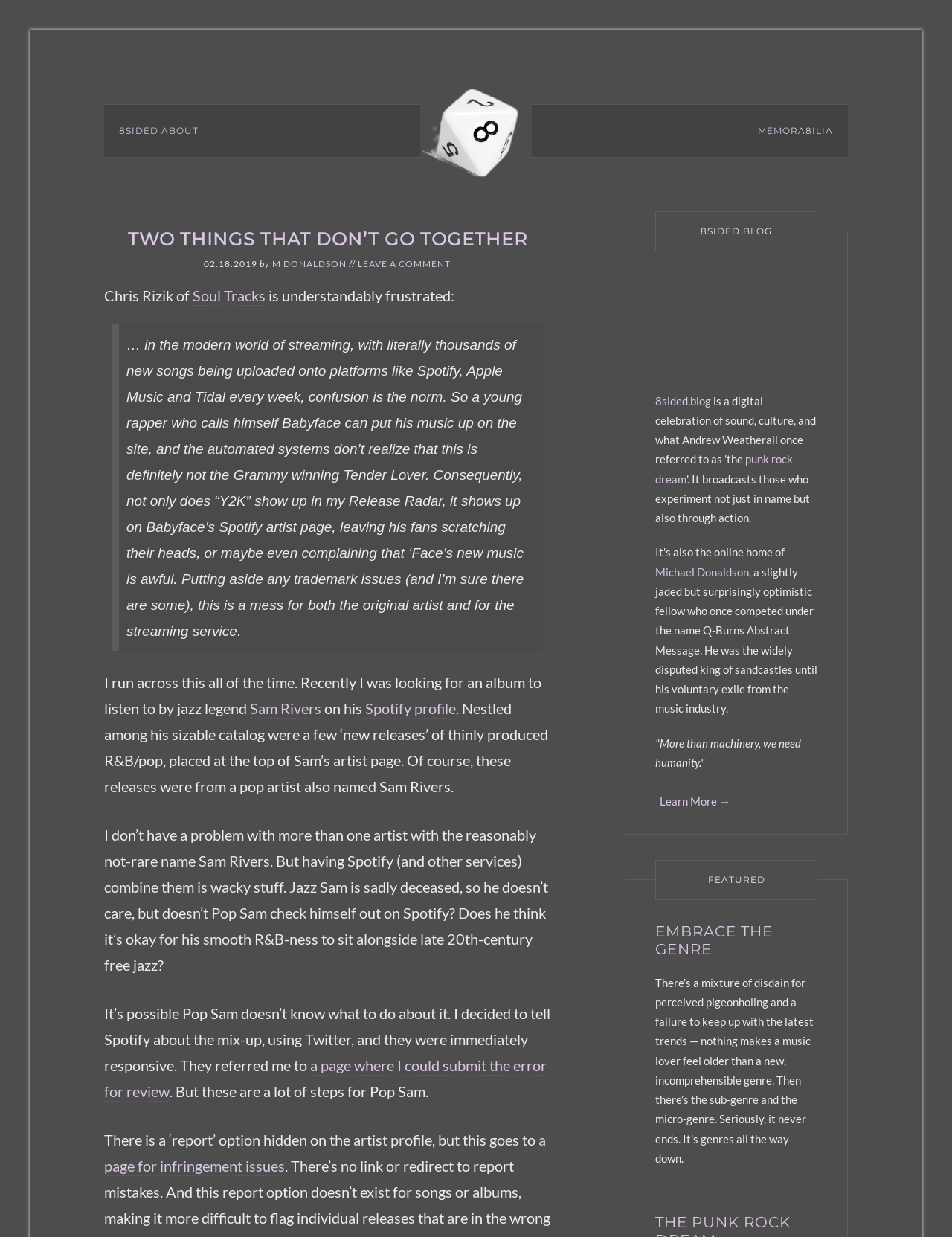With reference to the screenshot, provide a detailed response to the question below:
Who wrote the article 'TWO THINGS THAT DON’T GO TOGETHER'?

The author of the article 'TWO THINGS THAT DON’T GO TOGETHER' is M Donaldson, which can be found below the article title.